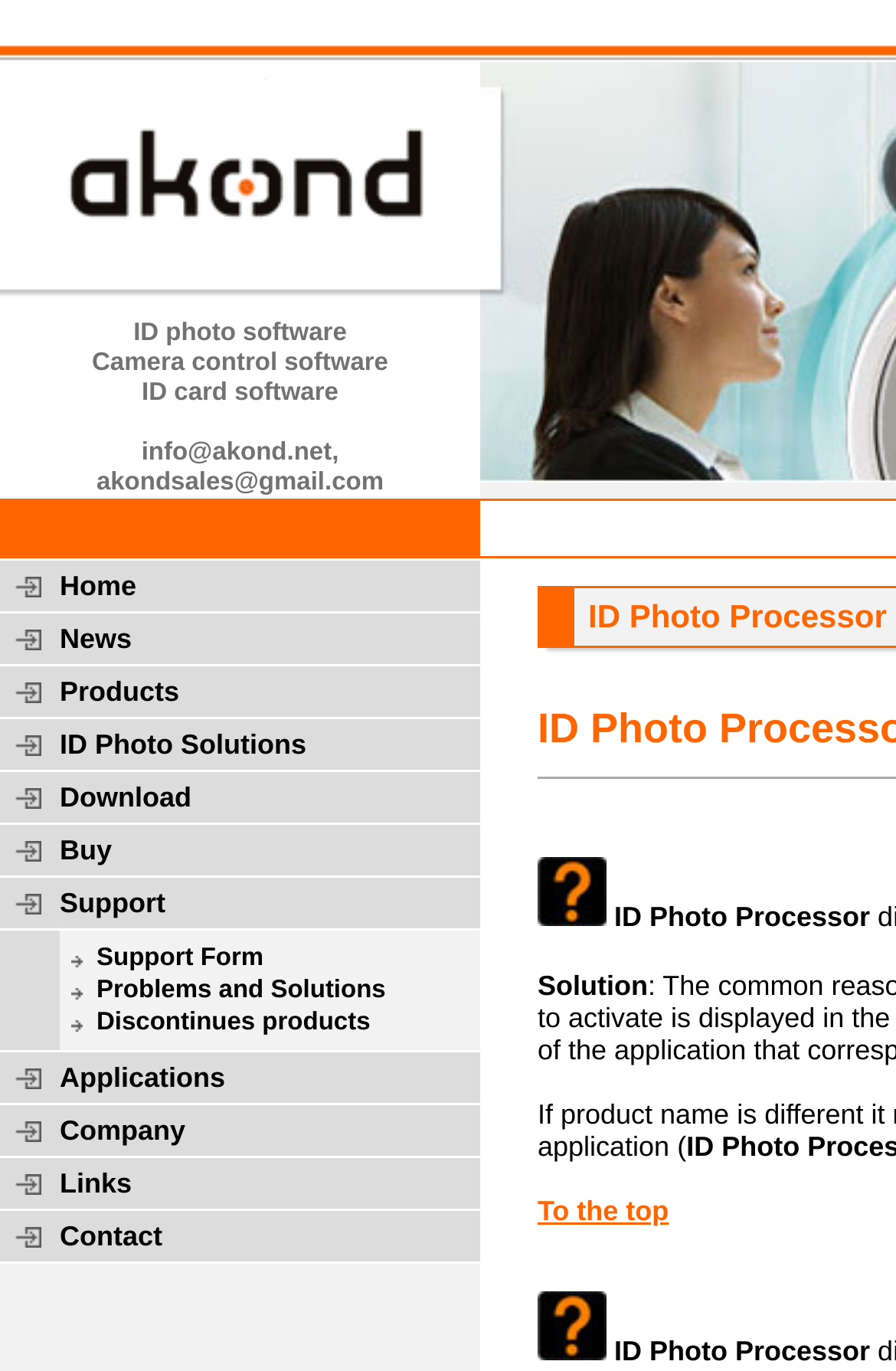Locate the bounding box coordinates of the area to click to fulfill this instruction: "View NBC Client Portal". The bounding box should be presented as four float numbers between 0 and 1, in the order [left, top, right, bottom].

None